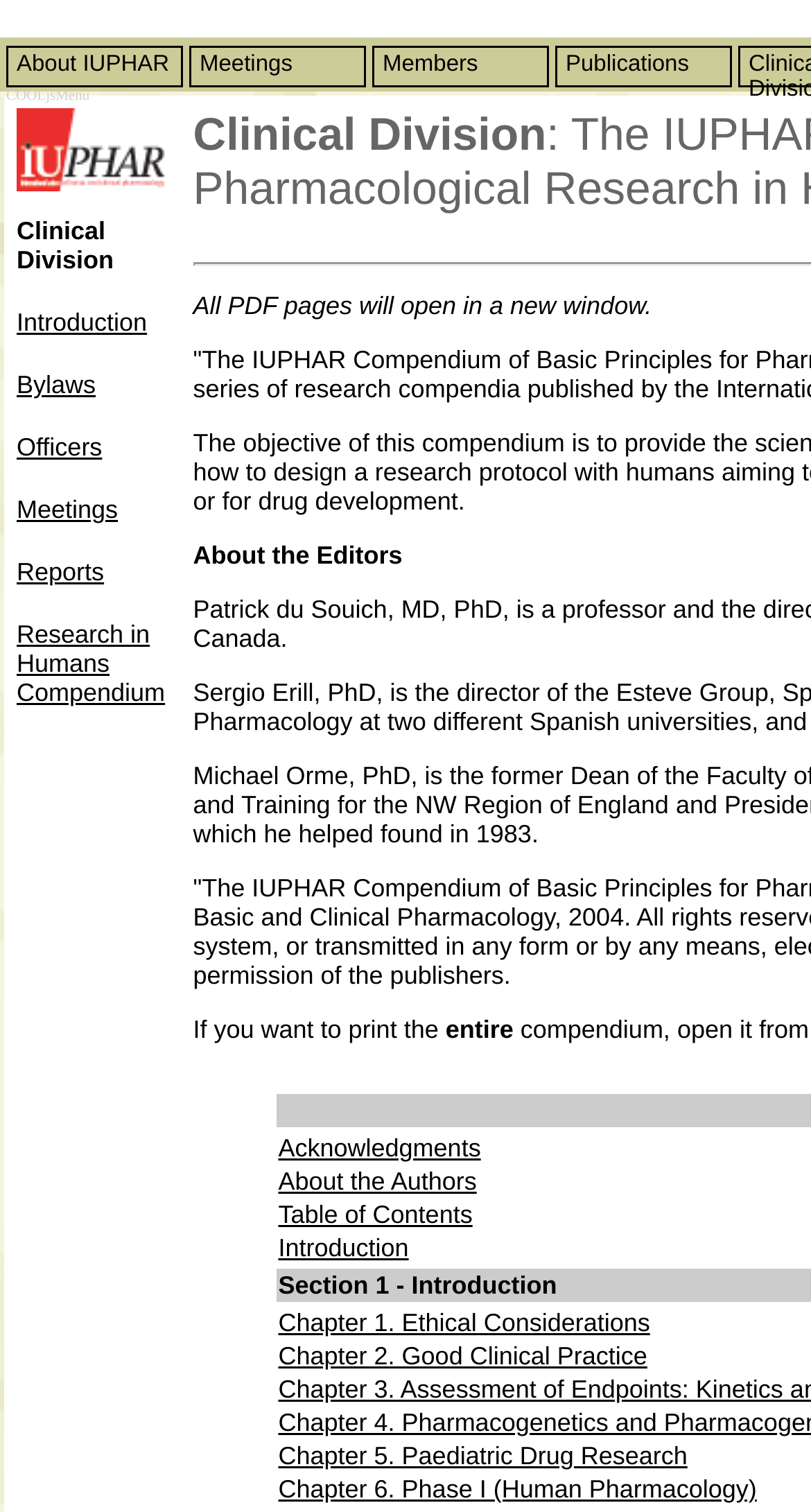Please identify the bounding box coordinates of the area that needs to be clicked to fulfill the following instruction: "Learn about Officers."

[0.021, 0.286, 0.126, 0.305]